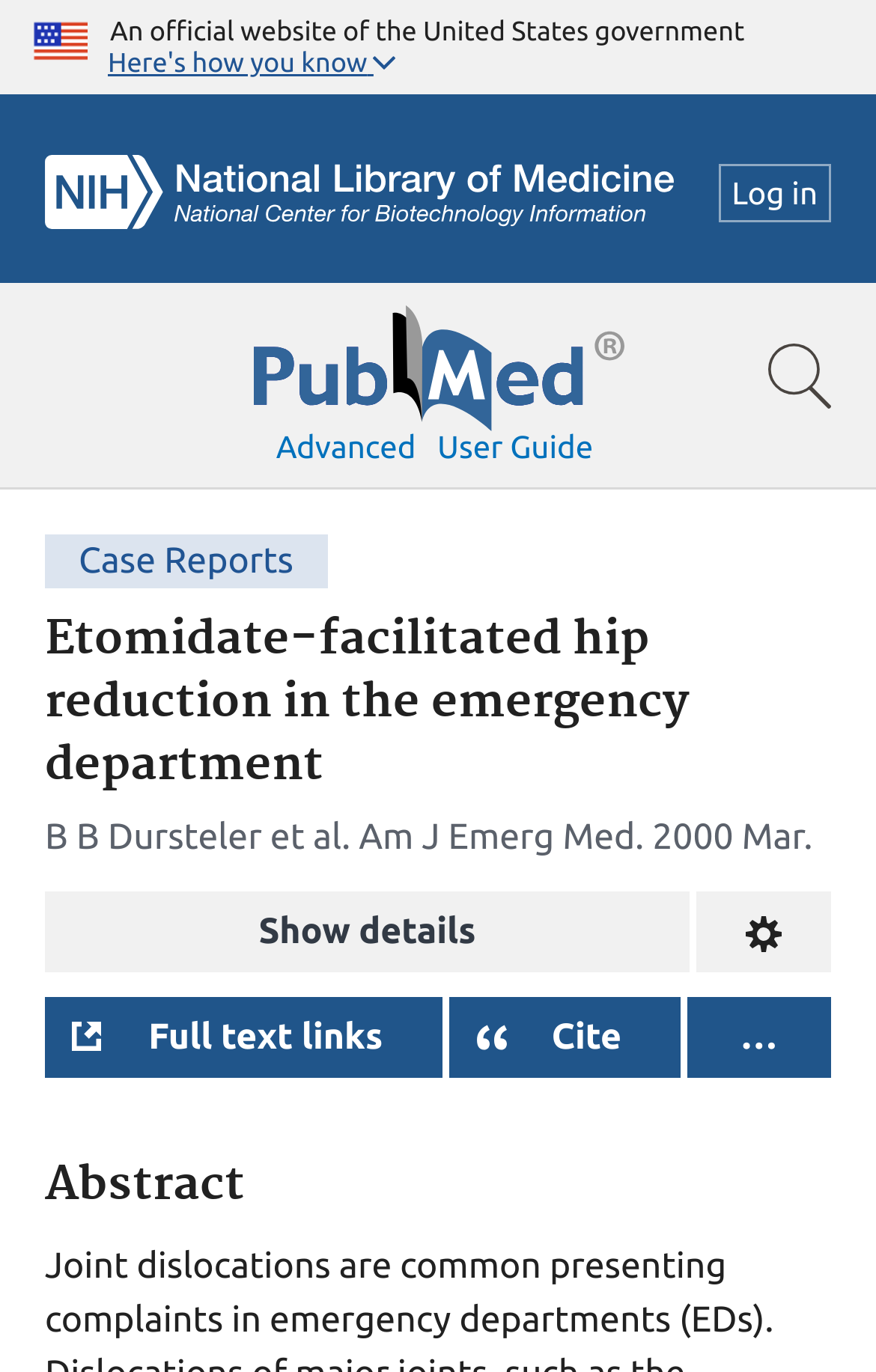Find the bounding box coordinates for the area that should be clicked to accomplish the instruction: "Log in".

[0.82, 0.119, 0.949, 0.162]